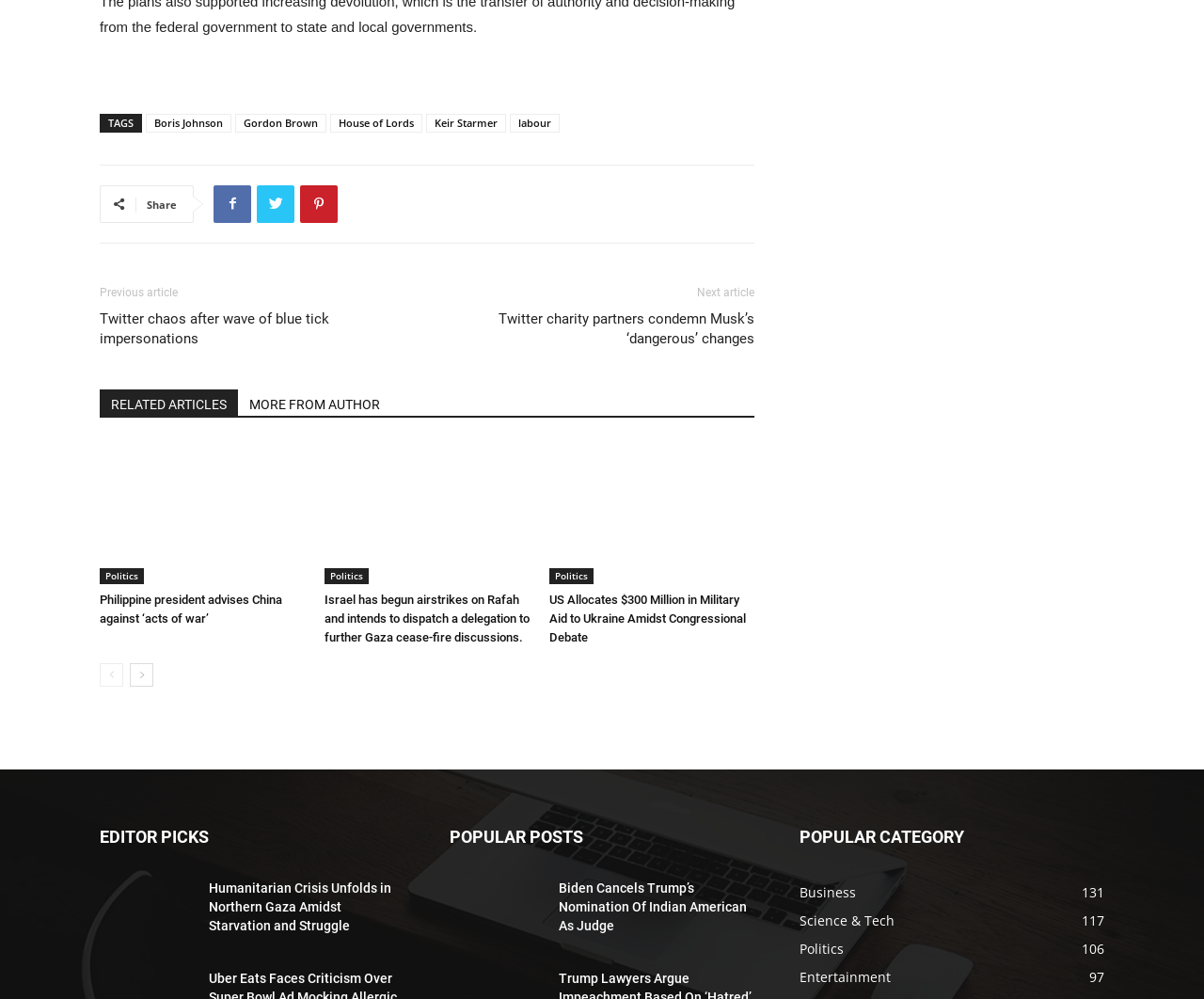Using the provided description Science & Tech117, find the bounding box coordinates for the UI element. Provide the coordinates in (top-left x, top-left y, bottom-right x, bottom-right y) format, ensuring all values are between 0 and 1.

[0.664, 0.912, 0.743, 0.93]